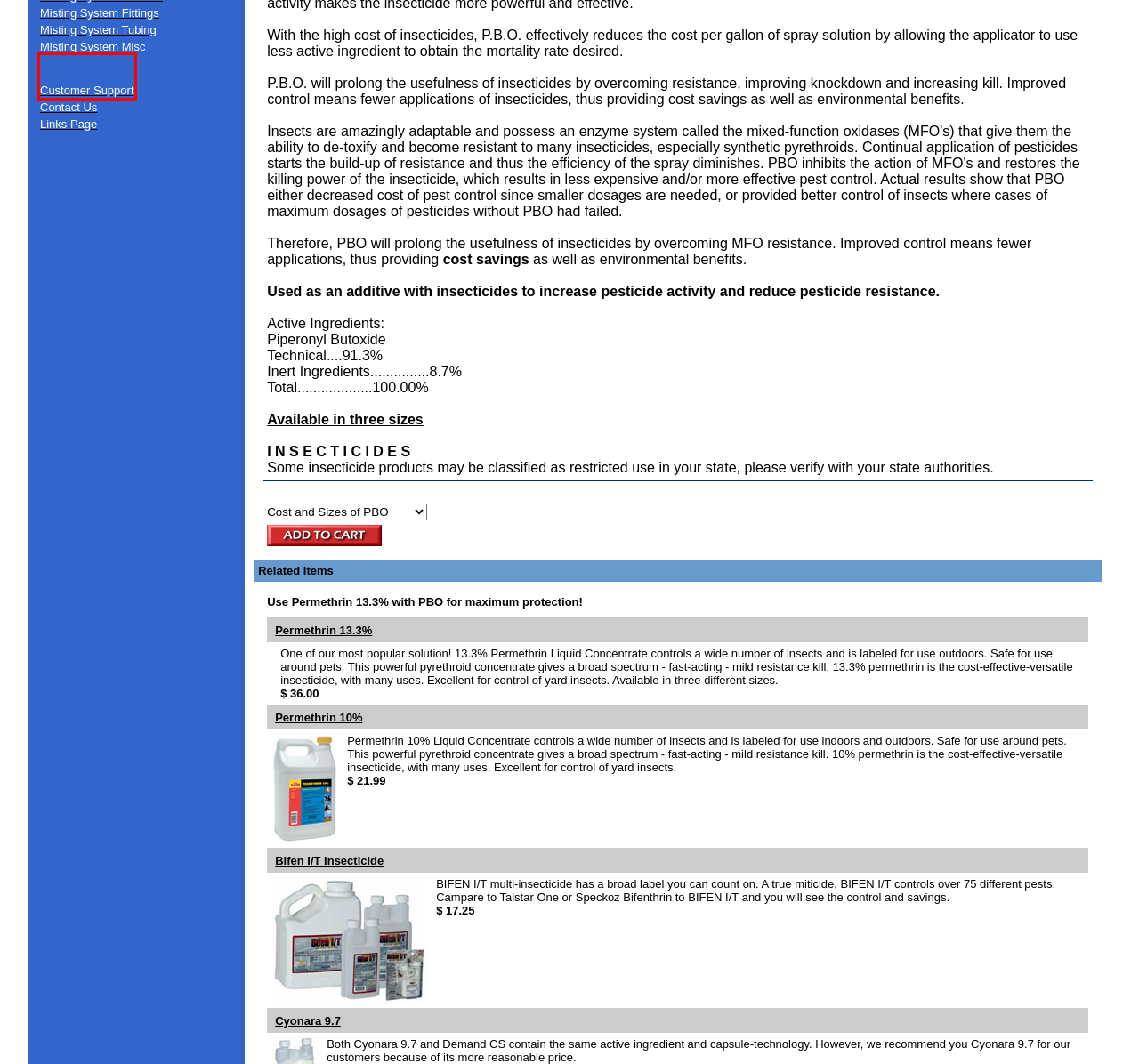You have a screenshot of a webpage with a red rectangle bounding box around a UI element. Choose the best description that matches the new page after clicking the element within the bounding box. The candidate descriptions are:
A. Fly Control - All Types of fly control solutions and equipment.
B. Links Page
C. Auto Spray System Fittings
D. Customer Support
E. Auto Spray Systems - get protection from flies, mosquitoes and other insects on a regular basis.
F. Auto Spray System Tubing
G. Contact Us Page
H. Auto Spray System Accessories

D